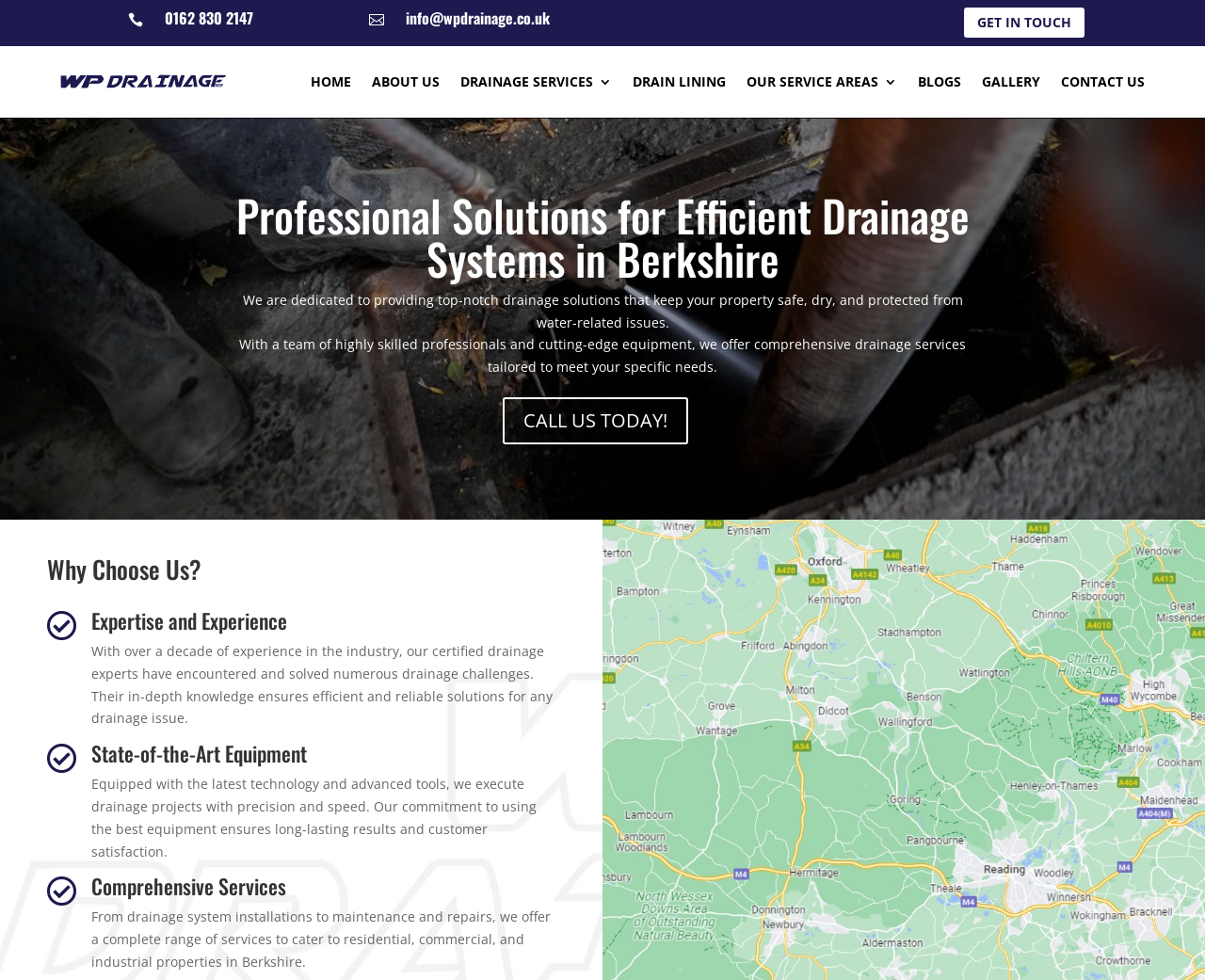Specify the bounding box coordinates of the area to click in order to follow the given instruction: "Navigate to the home page."

[0.258, 0.047, 0.291, 0.12]